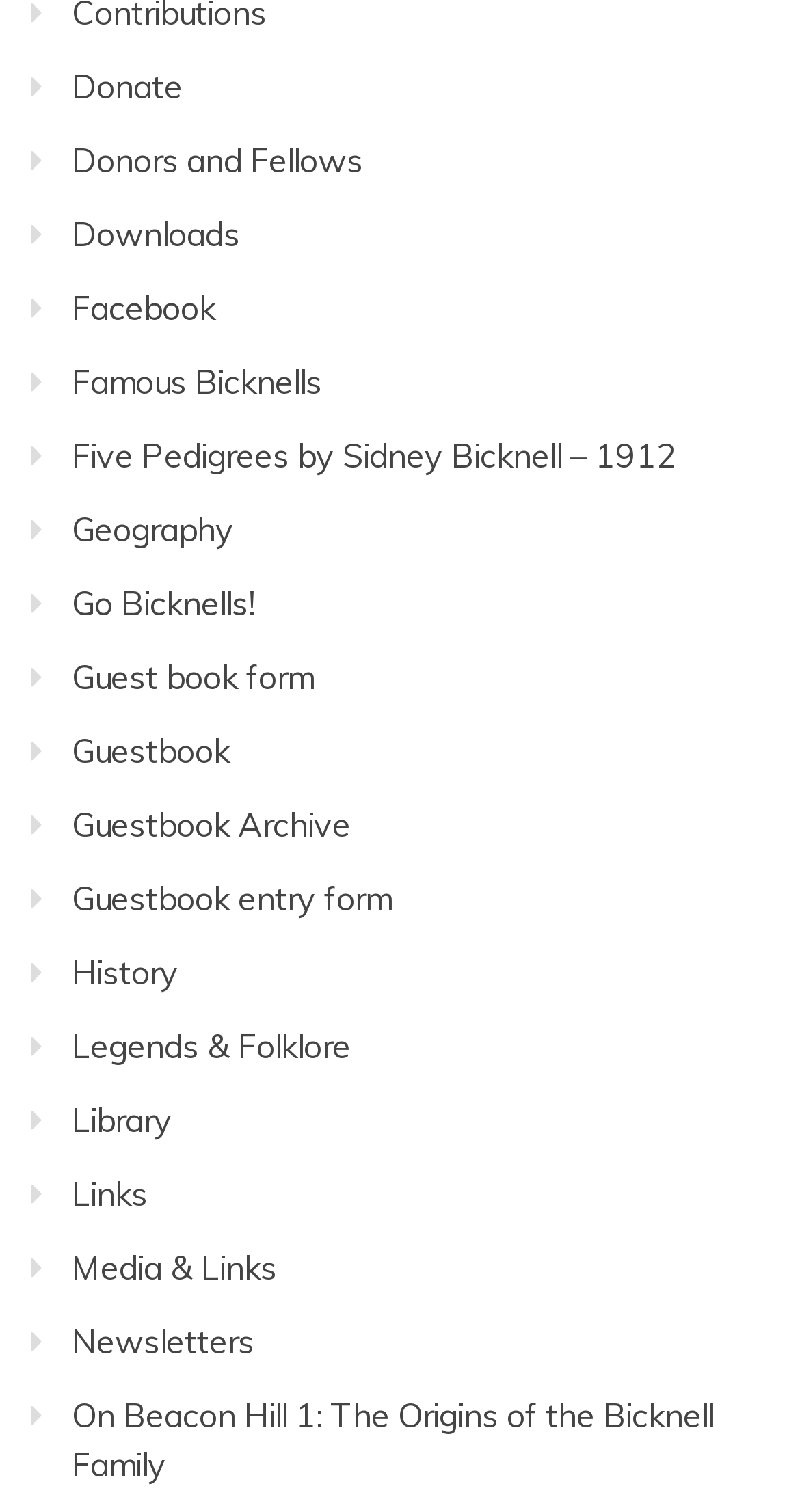Given the element description "Geography" in the screenshot, predict the bounding box coordinates of that UI element.

[0.09, 0.336, 0.292, 0.363]